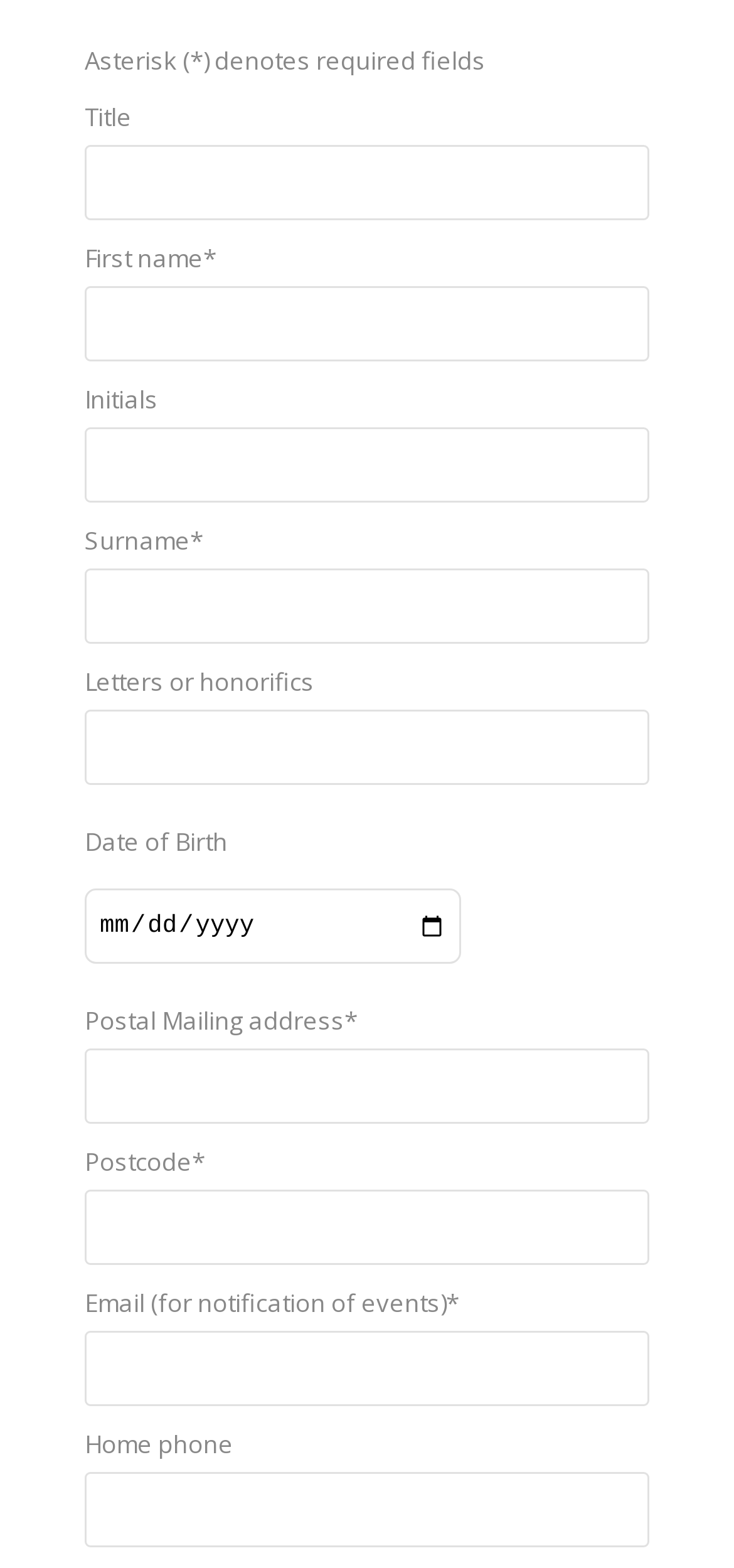Please locate the bounding box coordinates of the region I need to click to follow this instruction: "Enter email for notification".

[0.115, 0.849, 0.885, 0.897]